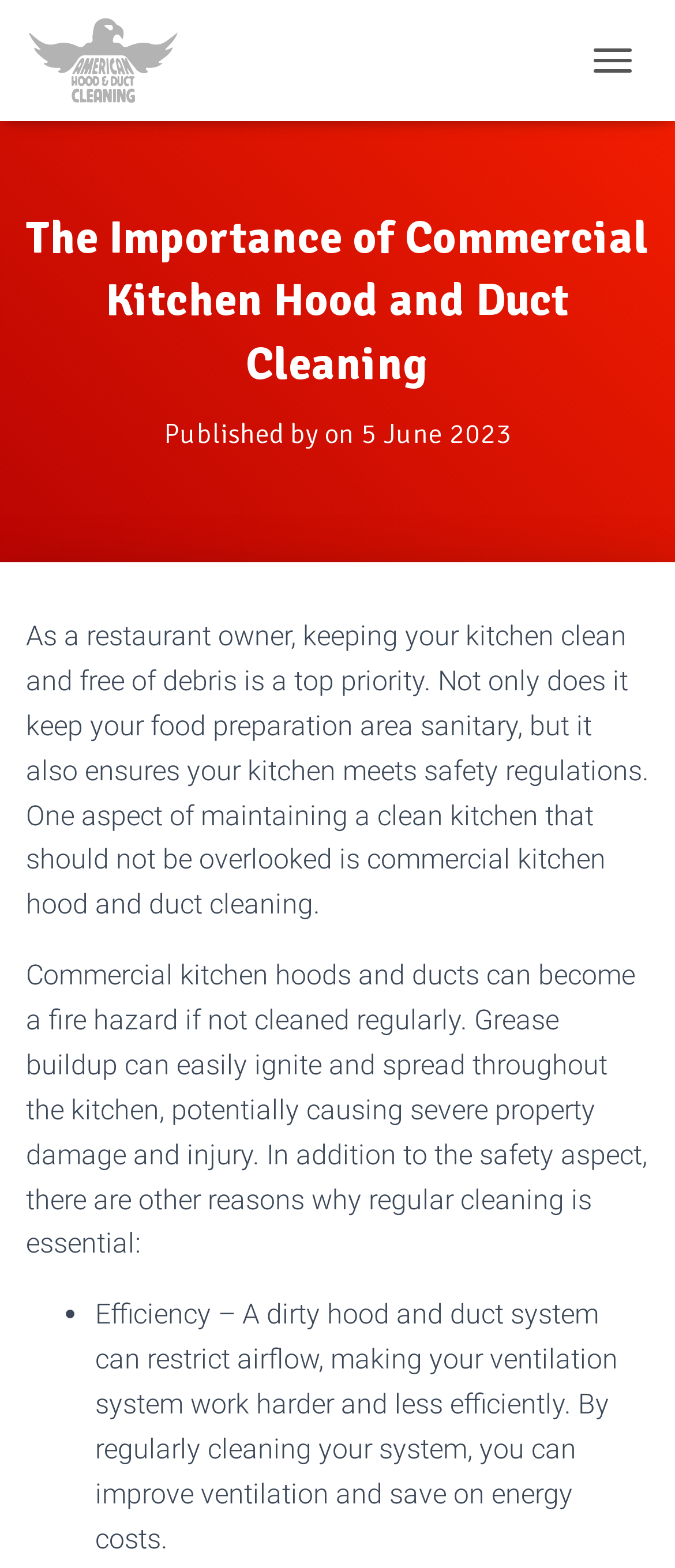Illustrate the webpage's structure and main components comprehensively.

The webpage is about the importance of commercial kitchen hood and duct cleaning, with a focus on the safety and efficiency aspects. At the top left of the page, there is a link and an image, both labeled "American Hood and Duct Cleaning". On the top right, there is a button labeled "TOGGLE NAVIGATION". 

Below the top elements, there is a main heading that reads "The Importance of Commercial Kitchen Hood and Duct Cleaning", followed by a subheading that indicates the publication date, "Published by on 5 June 2023". The publication date is further emphasized with a time element.

The main content of the page starts with a paragraph of text that explains the importance of keeping a kitchen clean and free of debris, highlighting the role of commercial kitchen hood and duct cleaning in maintaining a safe and sanitary environment. 

Below this paragraph, there is another paragraph that elaborates on the fire hazard posed by unclean commercial kitchen hoods and ducts, and the need for regular cleaning to prevent such hazards. 

Following this, there is a list of reasons why regular cleaning is essential, with the first item being "Efficiency", which explains how a clean hood and duct system can improve ventilation and reduce energy costs. The list item is marked with a bullet point and is positioned below the preceding paragraph.